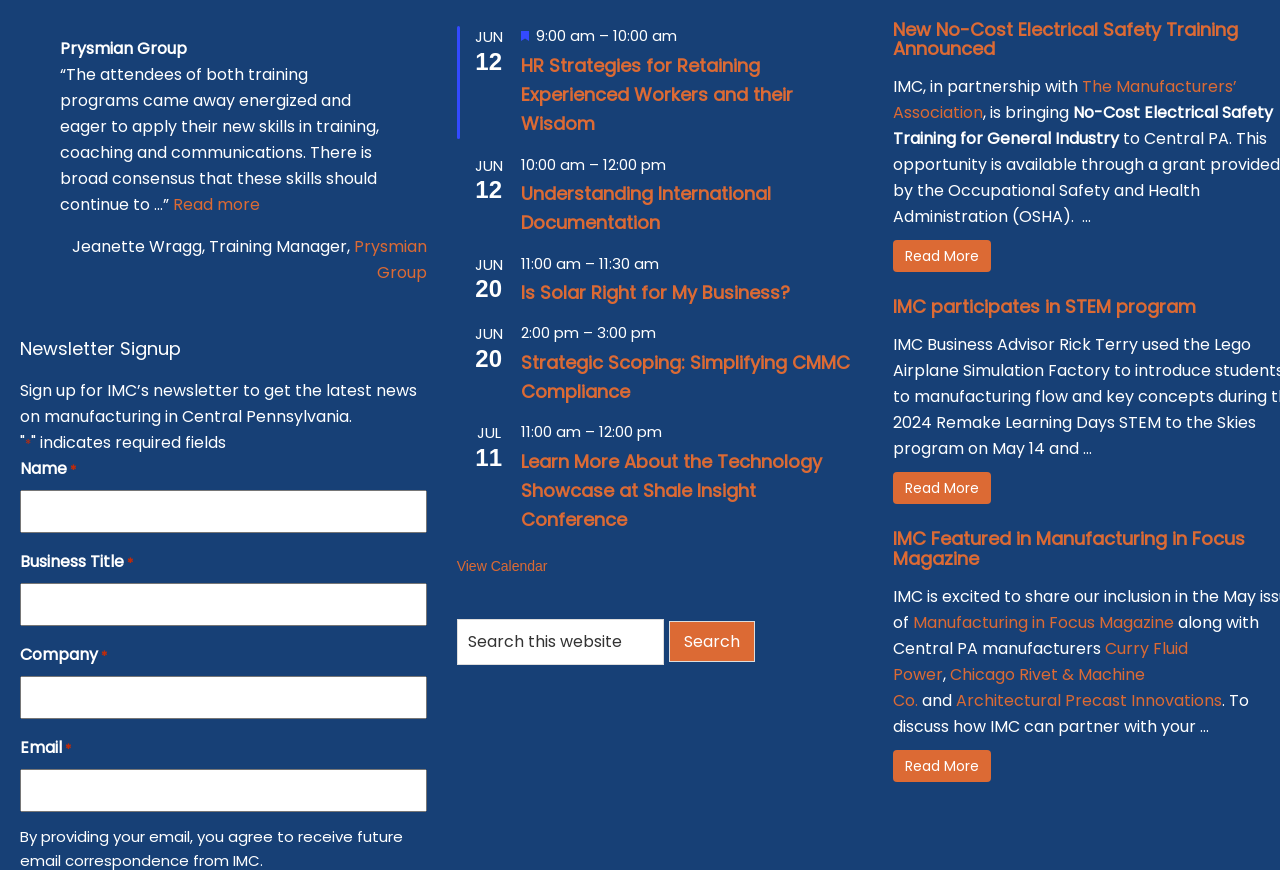What is the purpose of the newsletter signup section?
Provide a short answer using one word or a brief phrase based on the image.

To receive latest news